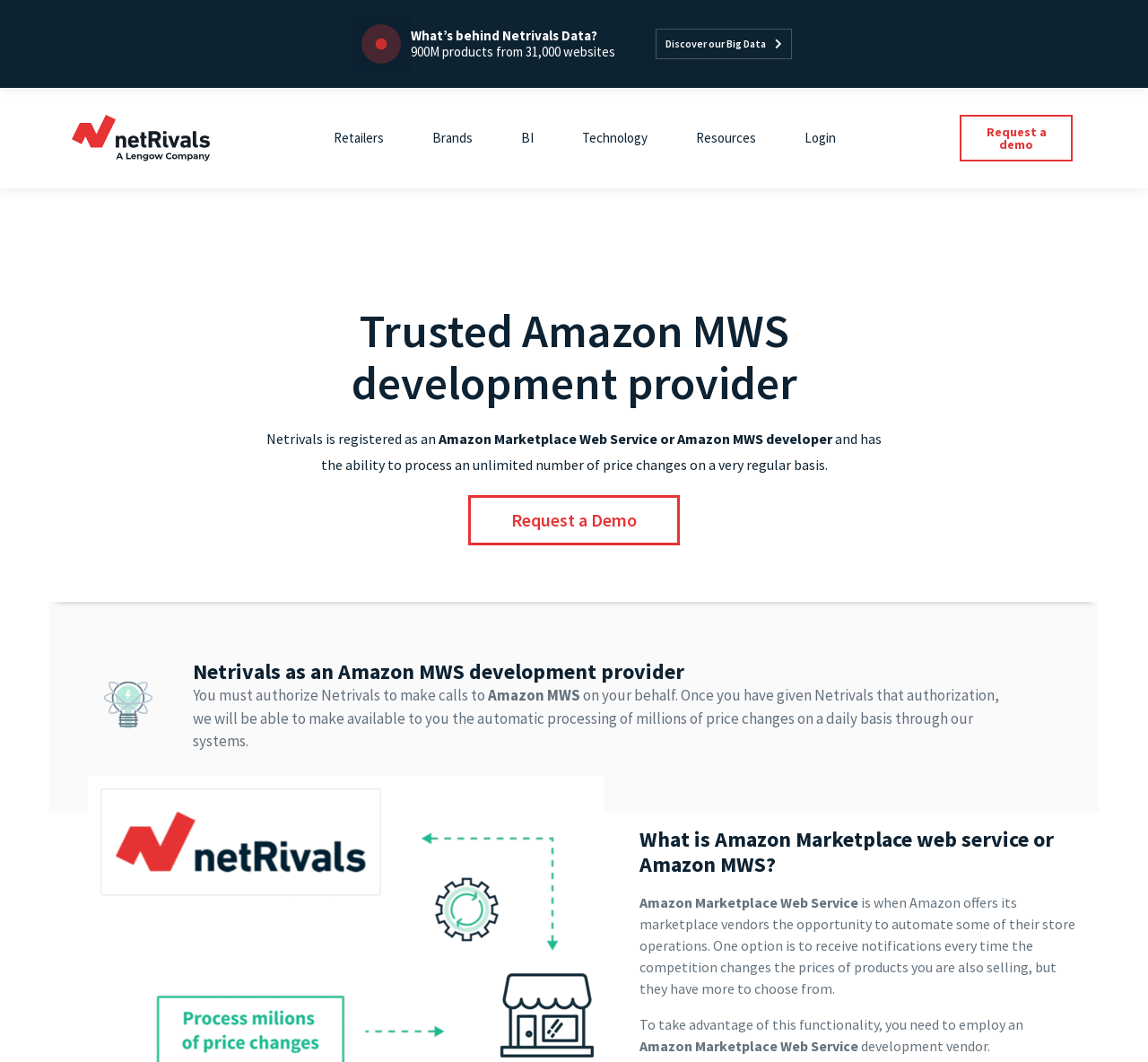Determine the bounding box coordinates for the area that should be clicked to carry out the following instruction: "Click on 'Login'".

[0.68, 0.111, 0.749, 0.15]